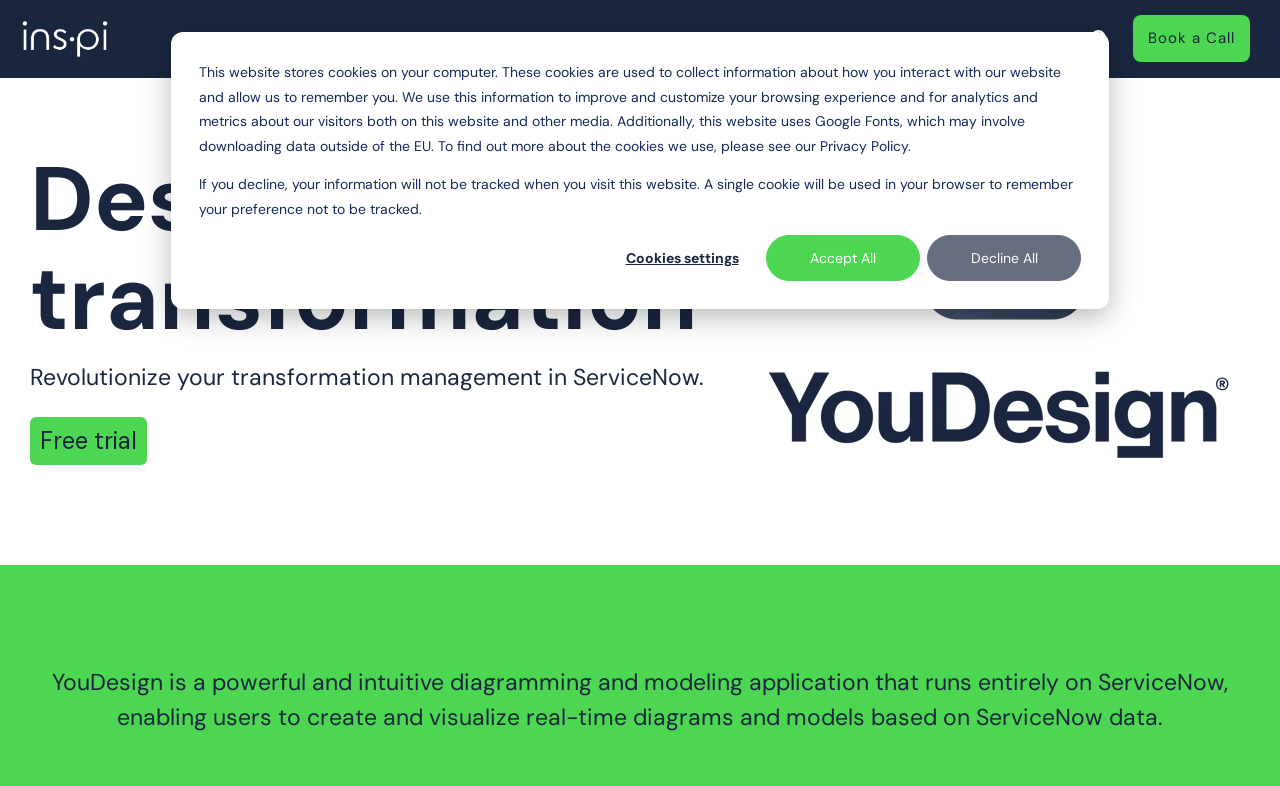What is the purpose of the professional services offered by ins-pi?
Please look at the screenshot and answer using one word or phrase.

to make customers self-sufficient